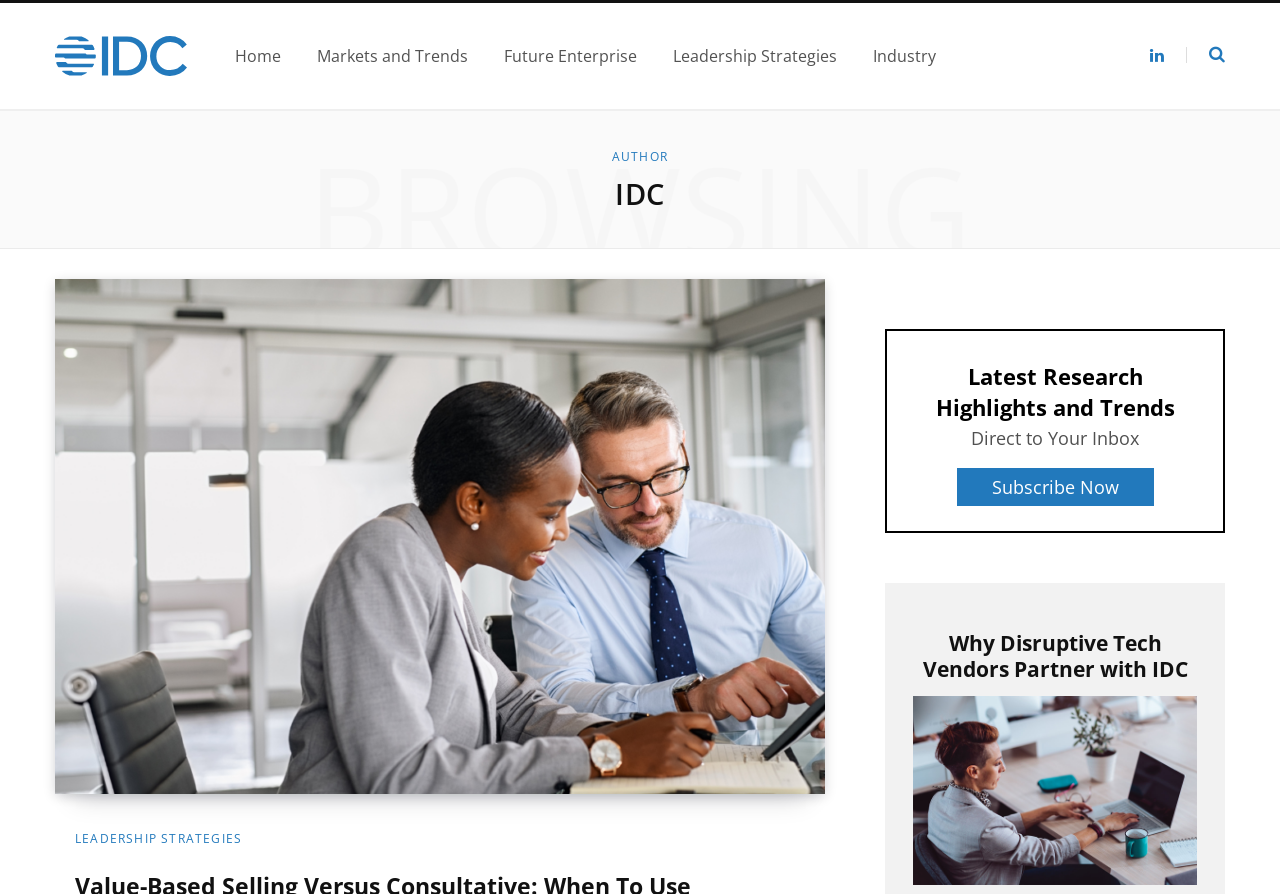Provide the bounding box coordinates for the area that should be clicked to complete the instruction: "view latest research".

[0.756, 0.404, 0.893, 0.437]